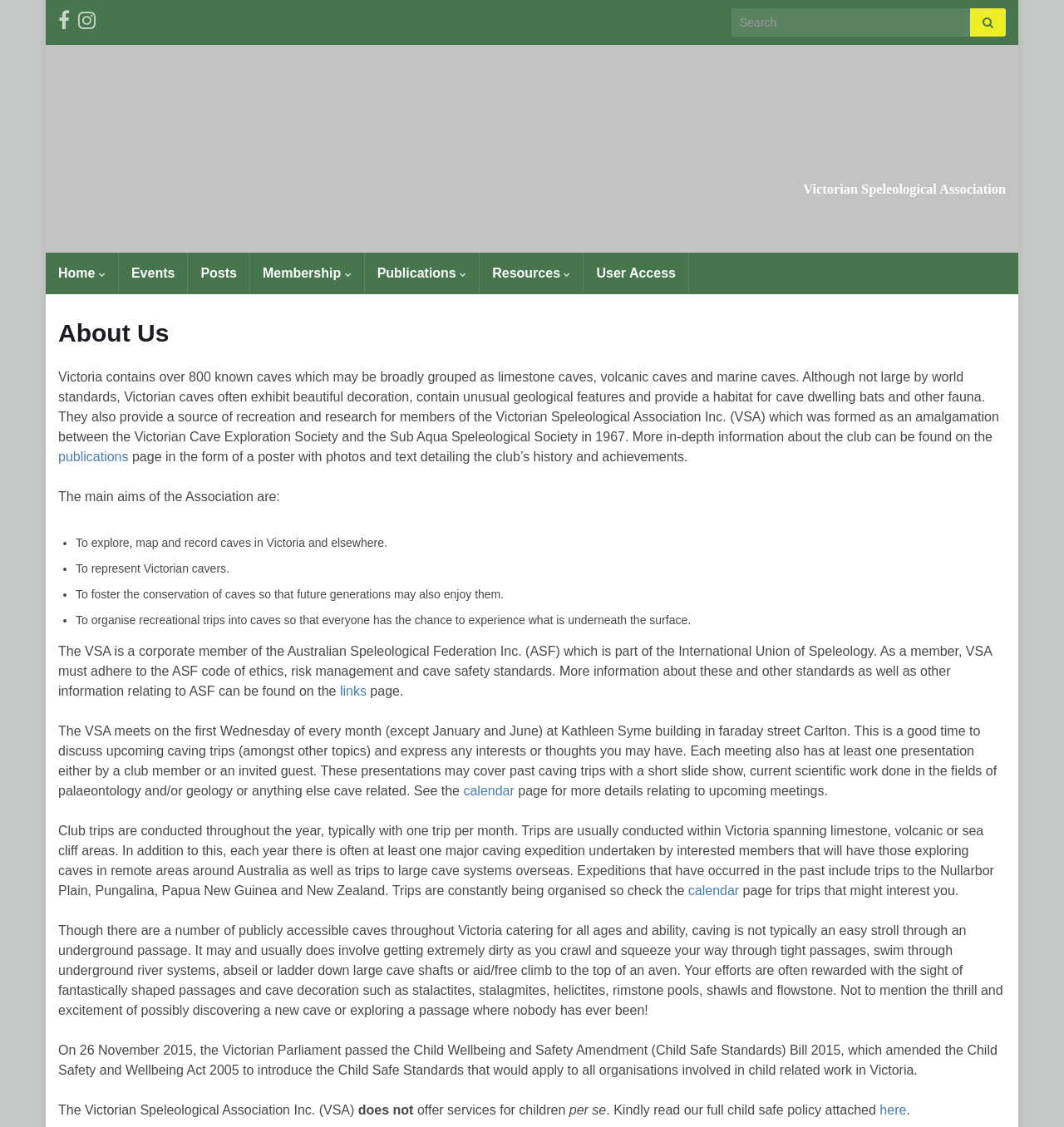Please mark the bounding box coordinates of the area that should be clicked to carry out the instruction: "Click on the Home link".

[0.043, 0.224, 0.111, 0.261]